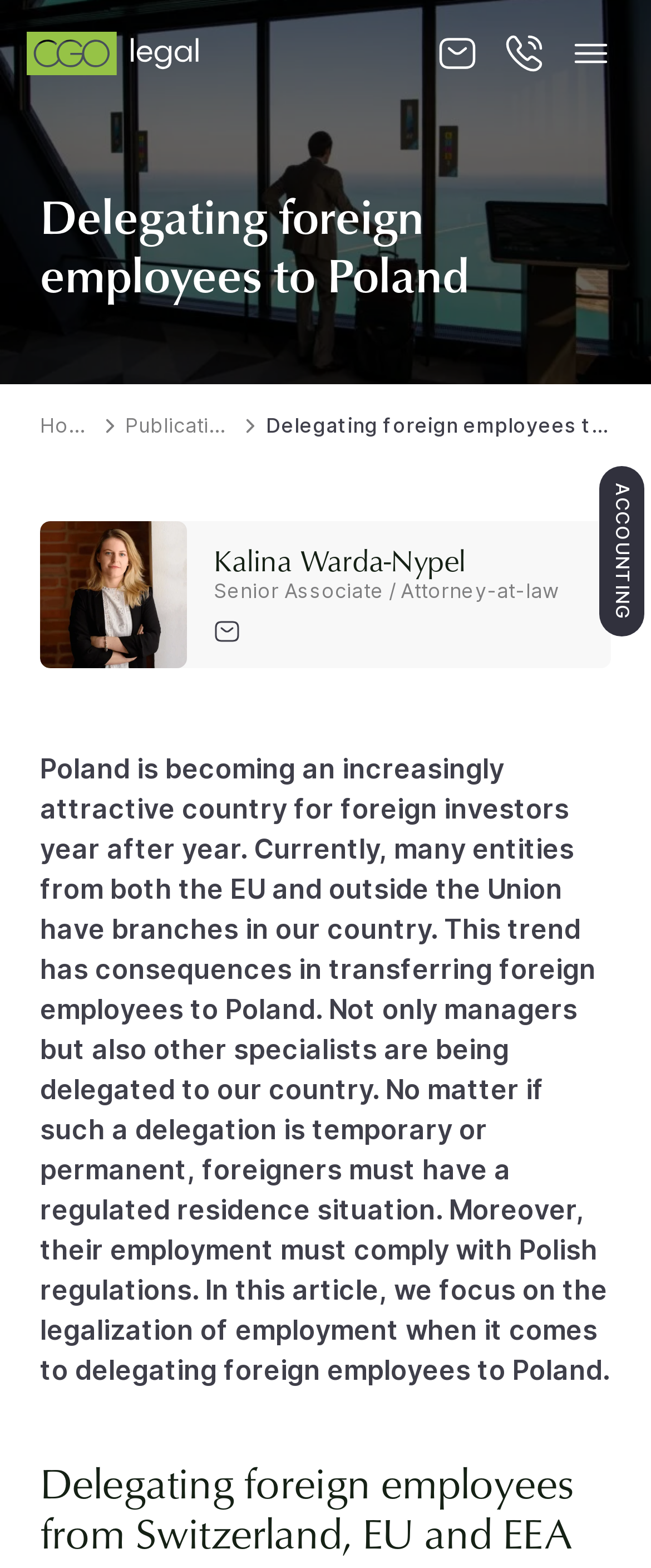Can you find and provide the main heading text of this webpage?

Delegating foreign employees to Poland